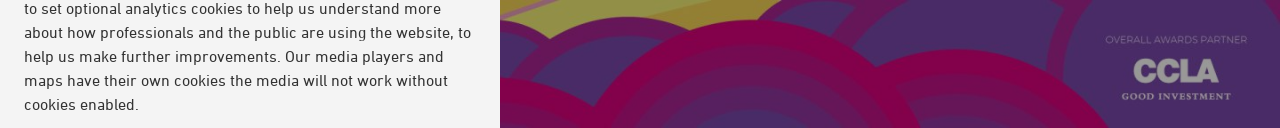What is the purpose of the image?
Using the image, give a concise answer in the form of a single word or short phrase.

Event backdrop